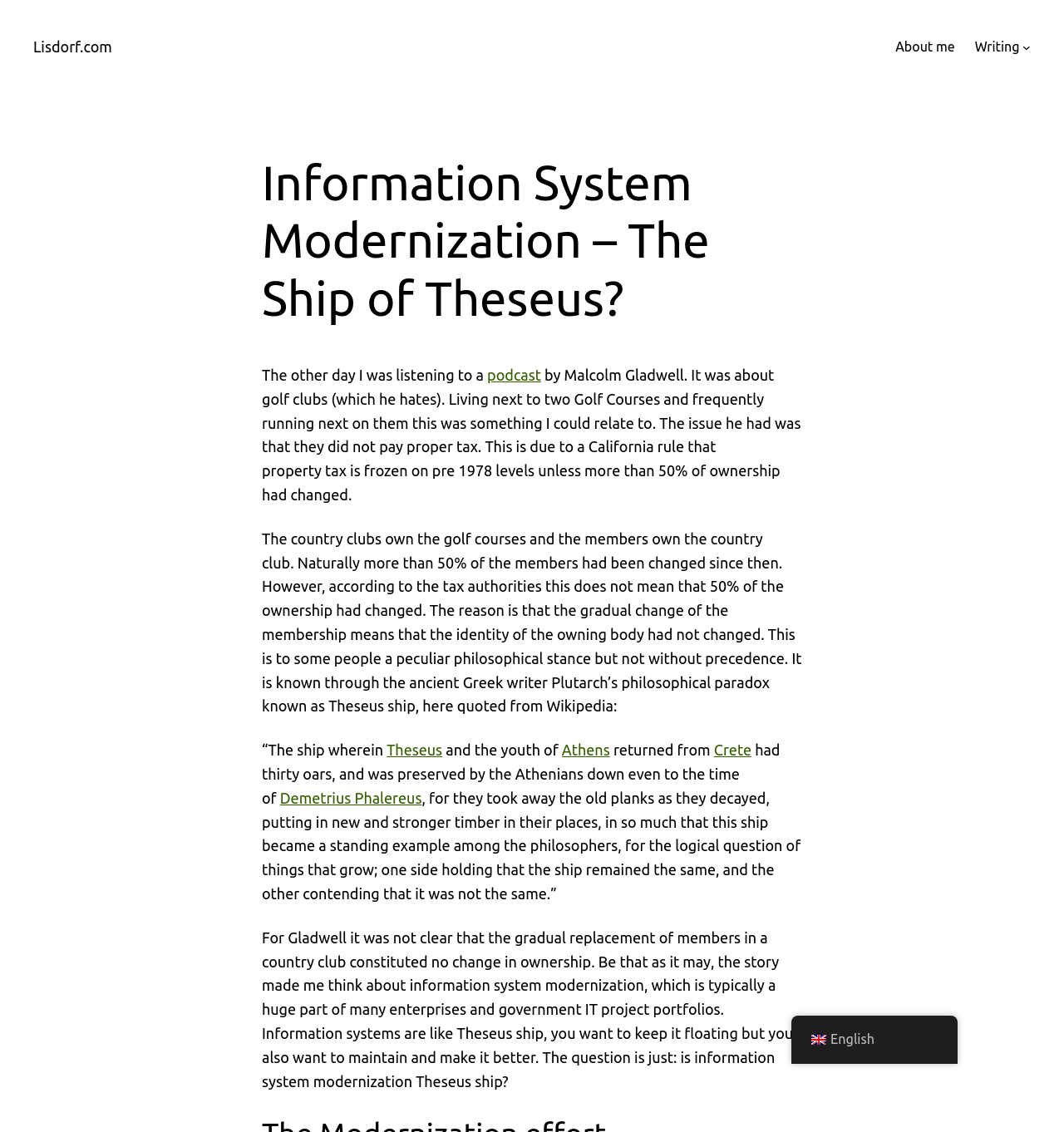Please provide a brief answer to the following inquiry using a single word or phrase:
How many golf courses are mentioned?

Two